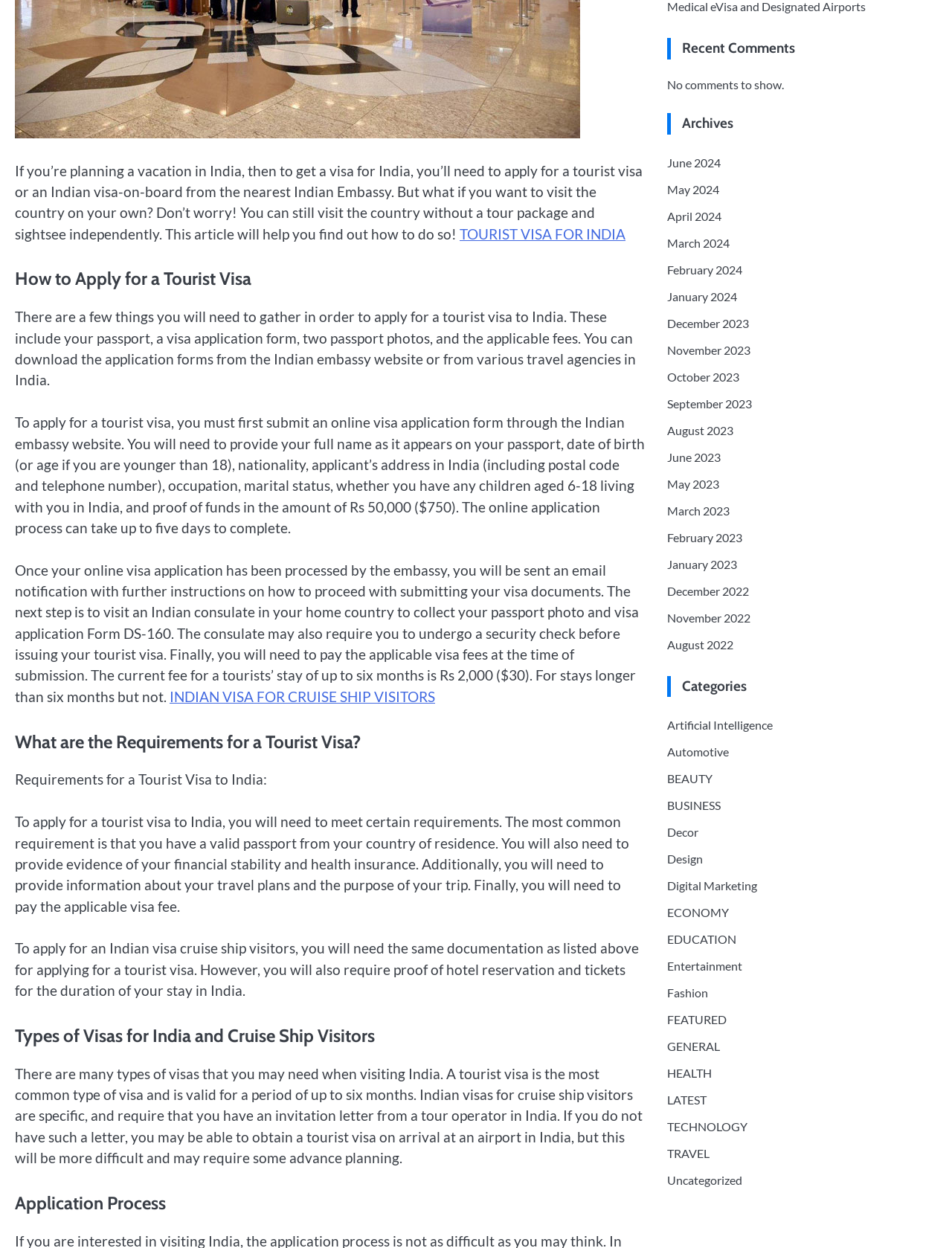Determine the bounding box coordinates for the UI element described. Format the coordinates as (top-left x, top-left y, bottom-right x, bottom-right y) and ensure all values are between 0 and 1. Element description: May 2024

[0.701, 0.146, 0.755, 0.157]